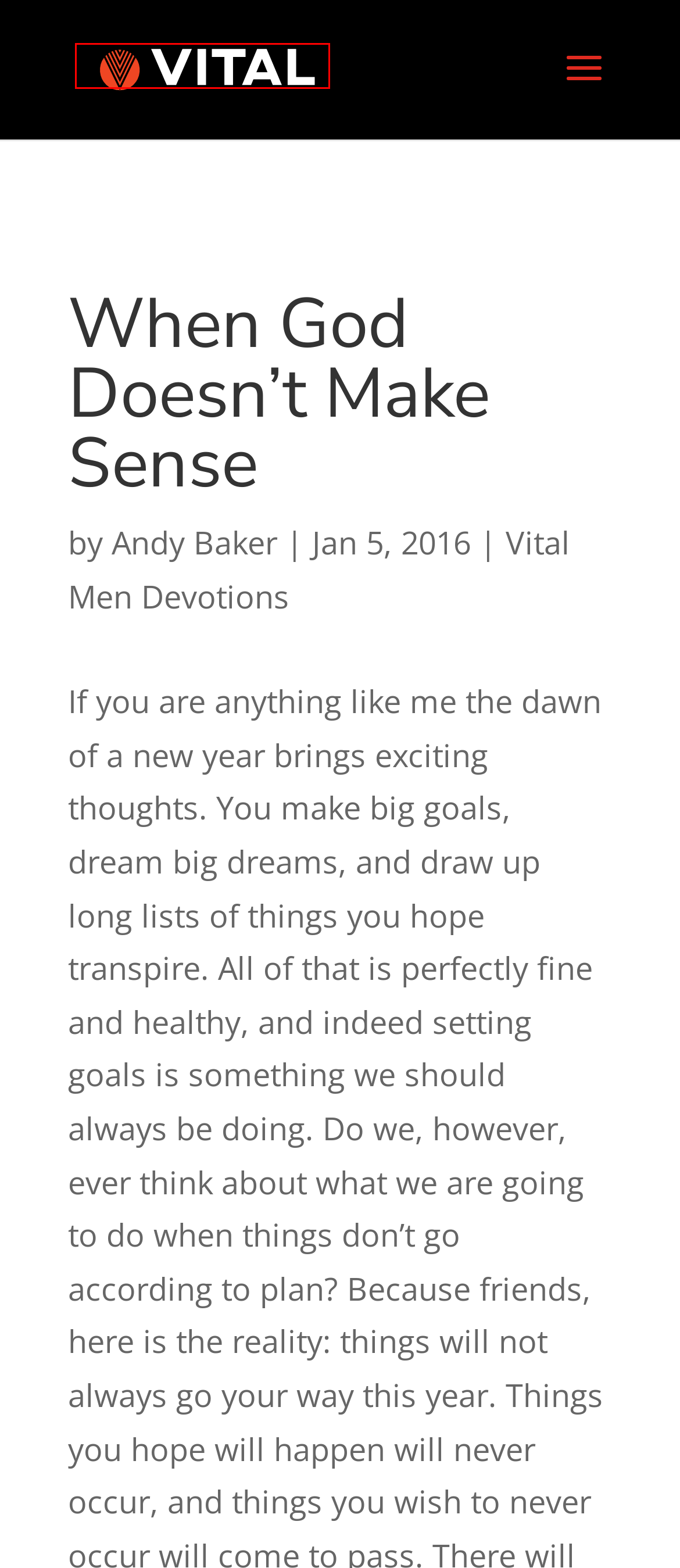Review the screenshot of a webpage that includes a red bounding box. Choose the most suitable webpage description that matches the new webpage after clicking the element within the red bounding box. Here are the candidates:
A. VITAL Life Application Devotions | VITAL
B. Vital Men Devotions | VITAL
C. Contact | VITAL
D. Looking For Courage | VITAL
E. Locations | VITAL
F. Home | VITAL
G. Andy Baker | VITAL
H. Donate Now | VITAL

F